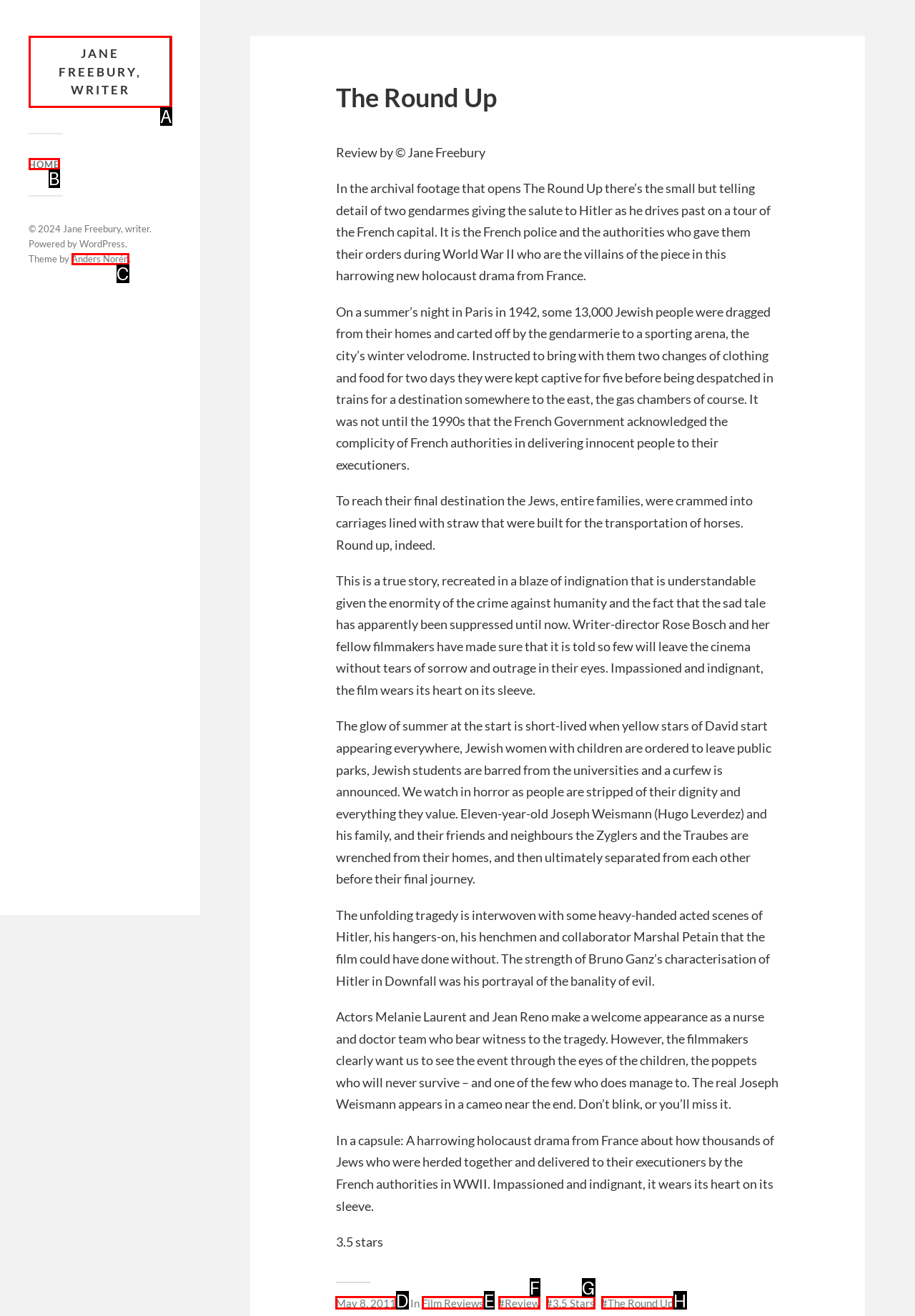Show which HTML element I need to click to perform this task: Check the date of the review Answer with the letter of the correct choice.

D